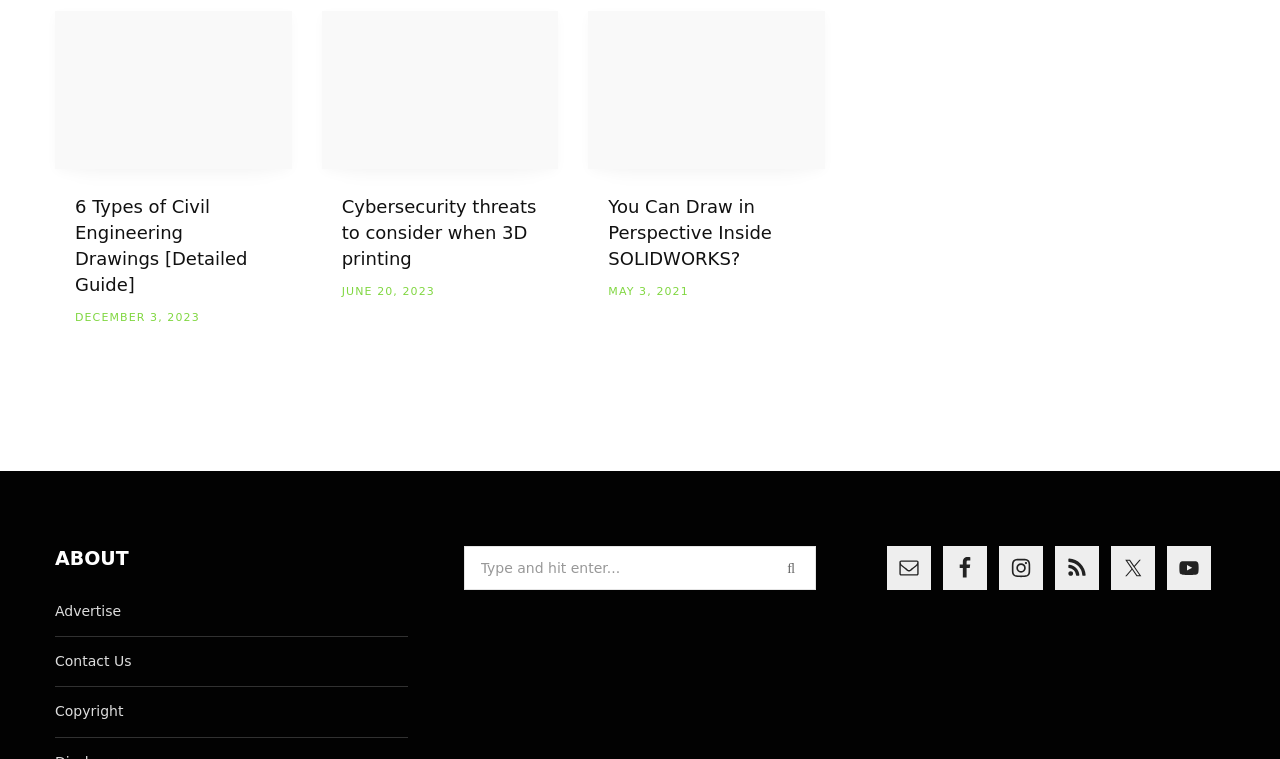Please identify the bounding box coordinates of the element I should click to complete this instruction: 'Follow on Facebook'. The coordinates should be given as four float numbers between 0 and 1, like this: [left, top, right, bottom].

[0.736, 0.72, 0.771, 0.778]